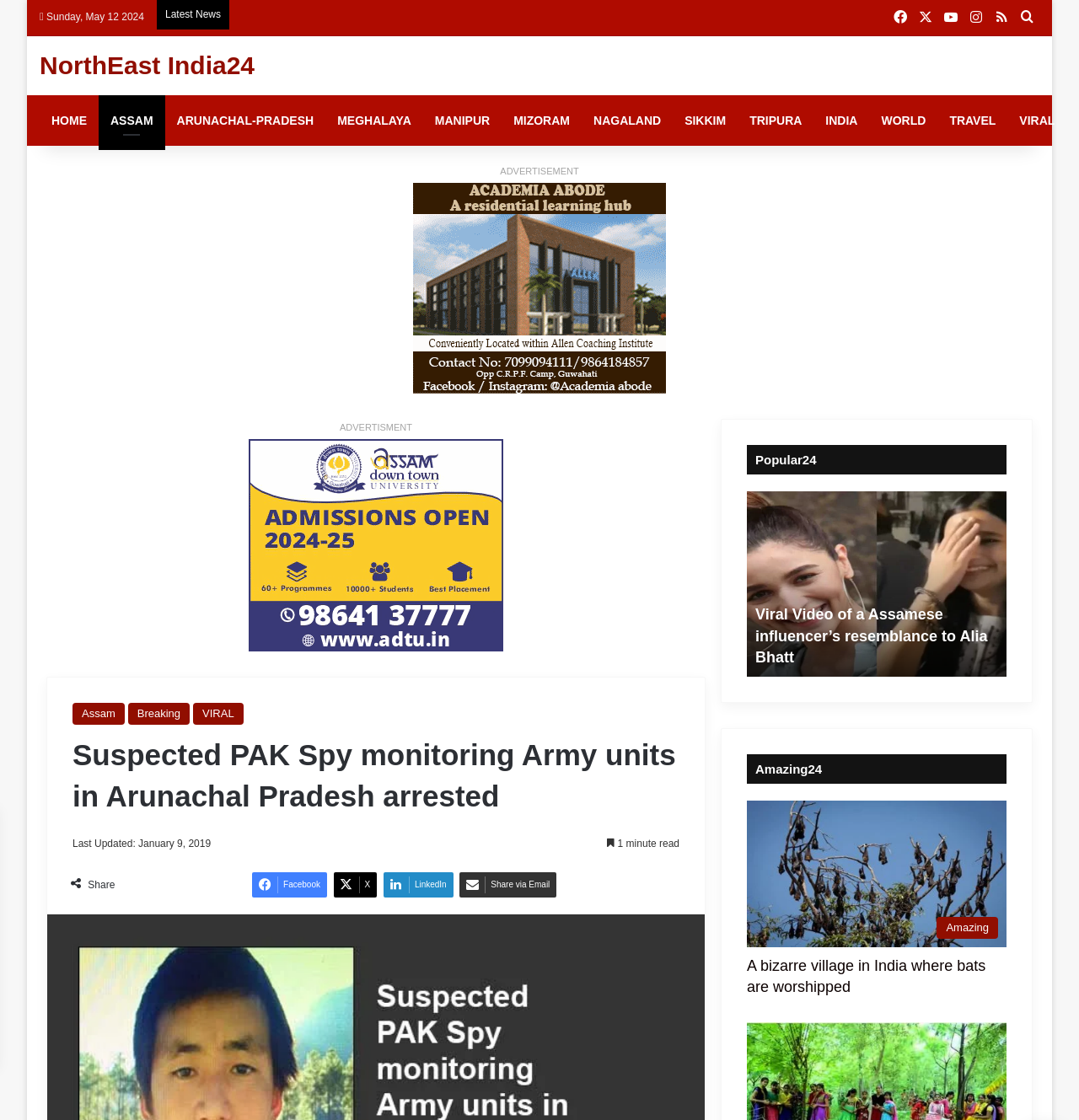Use a single word or phrase to answer the following:
What is the date of the news article?

Sunday, May 12 2024